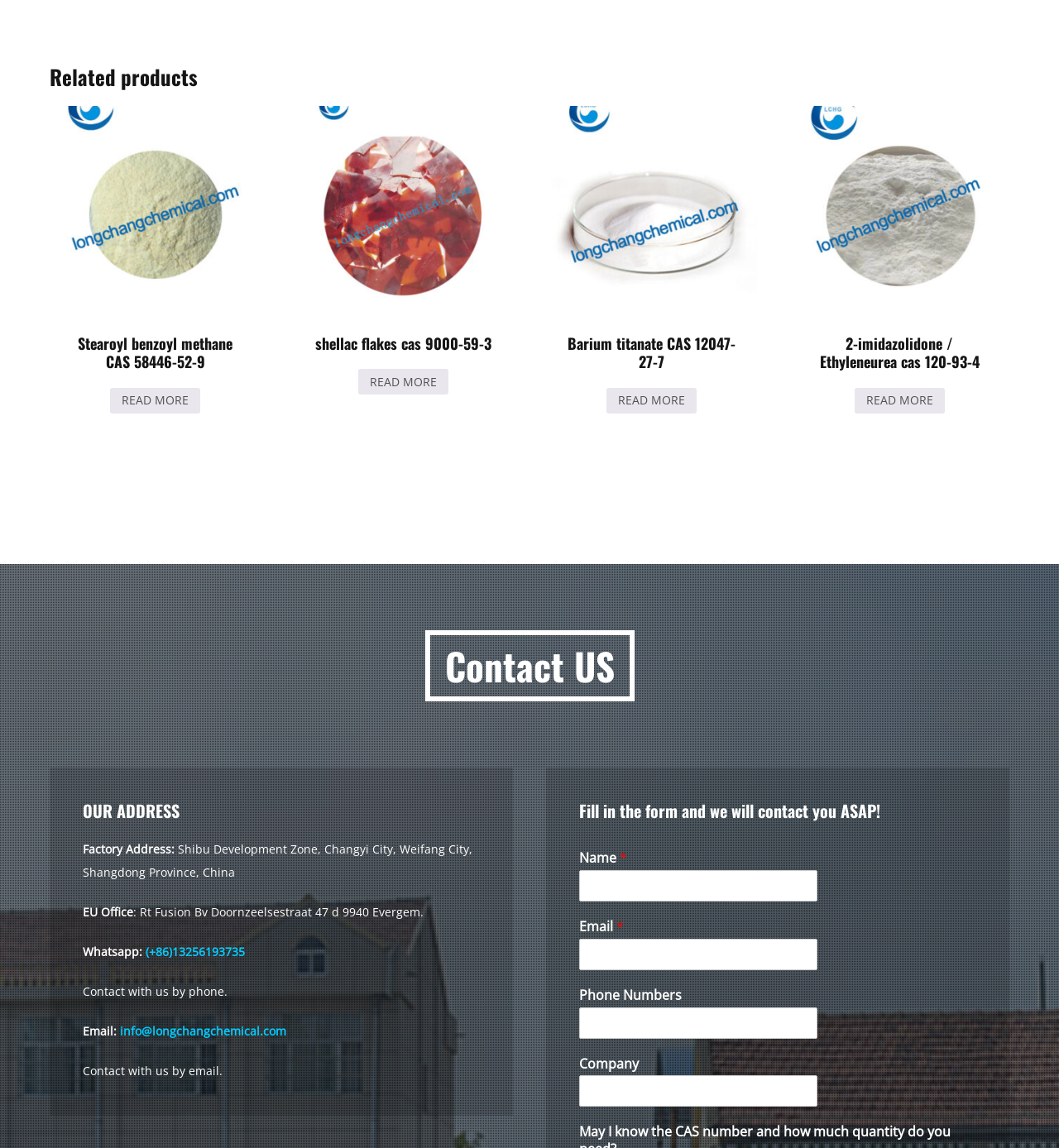Extract the bounding box coordinates for the UI element described by the text: "2-imidazolidone / Ethyleneurea cas 120-93-4". The coordinates should be in the form of [left, top, right, bottom] with values between 0 and 1.

[0.75, 0.092, 0.949, 0.355]